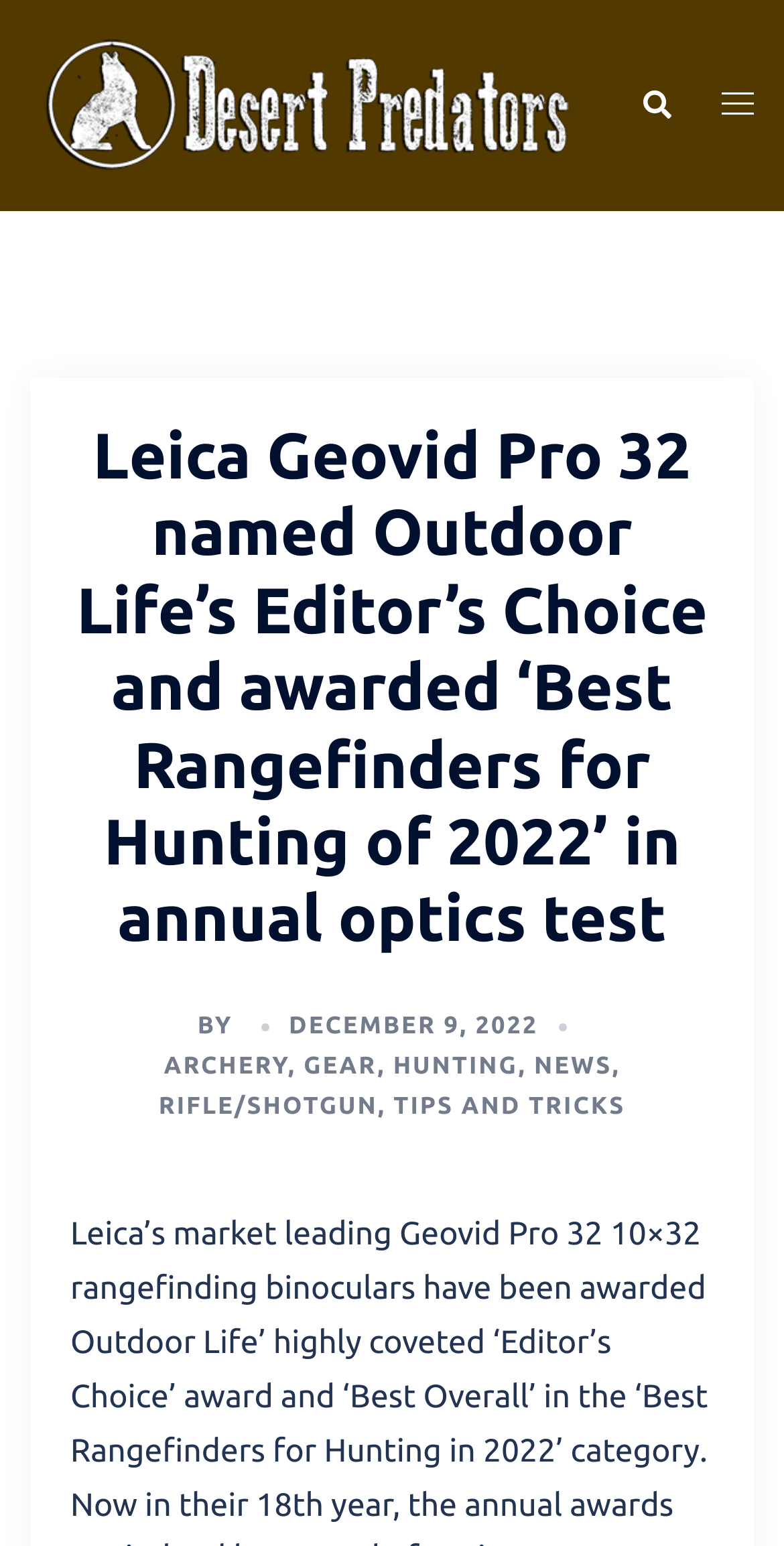Kindly provide the bounding box coordinates of the section you need to click on to fulfill the given instruction: "Click on Desert Predators".

[0.038, 0.055, 0.738, 0.079]